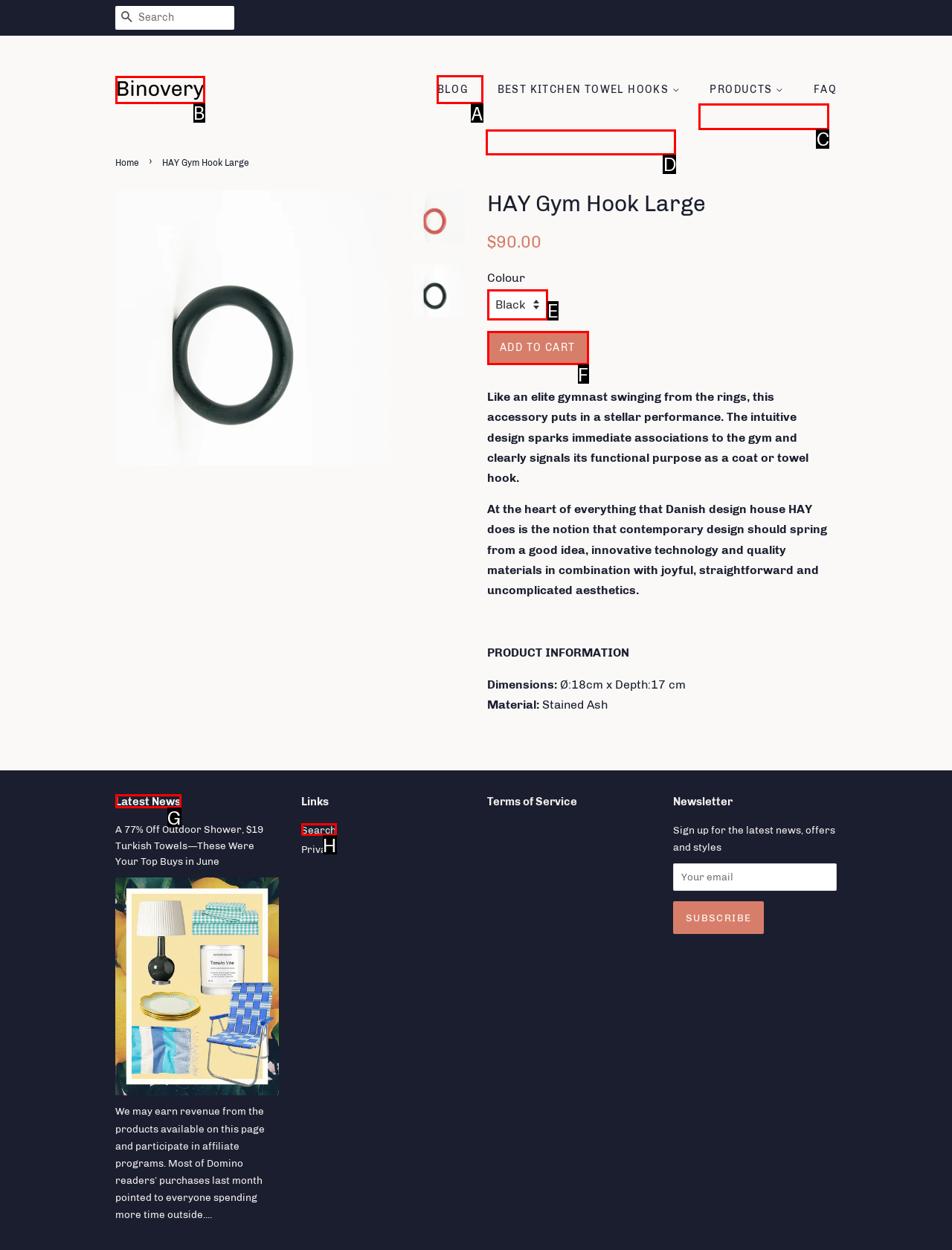Choose the HTML element that needs to be clicked for the given task: Add to cart Respond by giving the letter of the chosen option.

F